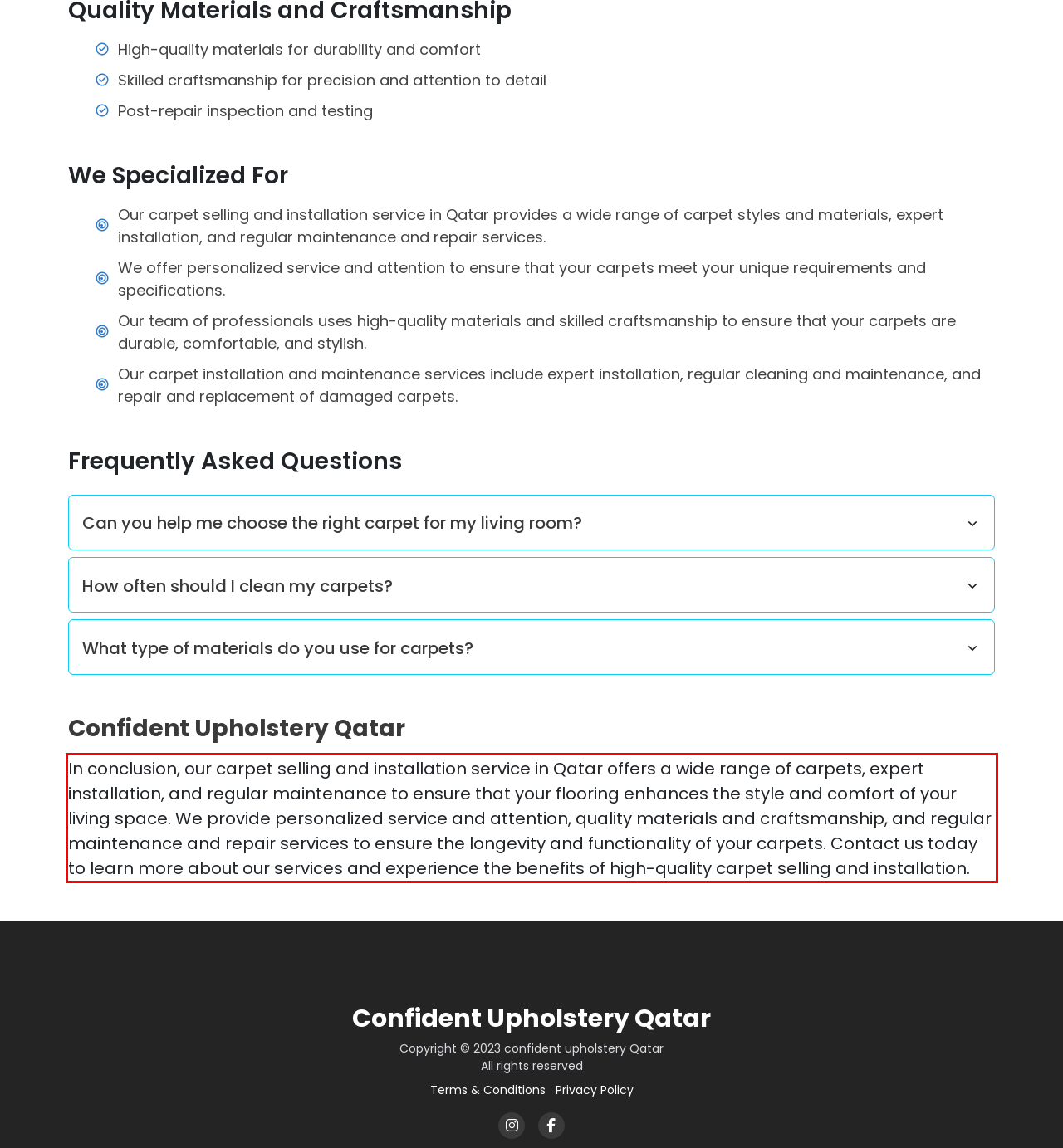Please look at the screenshot provided and find the red bounding box. Extract the text content contained within this bounding box.

In conclusion, our carpet selling and installation service in Qatar offers a wide range of carpets, expert installation, and regular maintenance to ensure that your flooring enhances the style and comfort of your living space. We provide personalized service and attention, quality materials and craftsmanship, and regular maintenance and repair services to ensure the longevity and functionality of your carpets. Contact us today to learn more about our services and experience the benefits of high-quality carpet selling and installation.